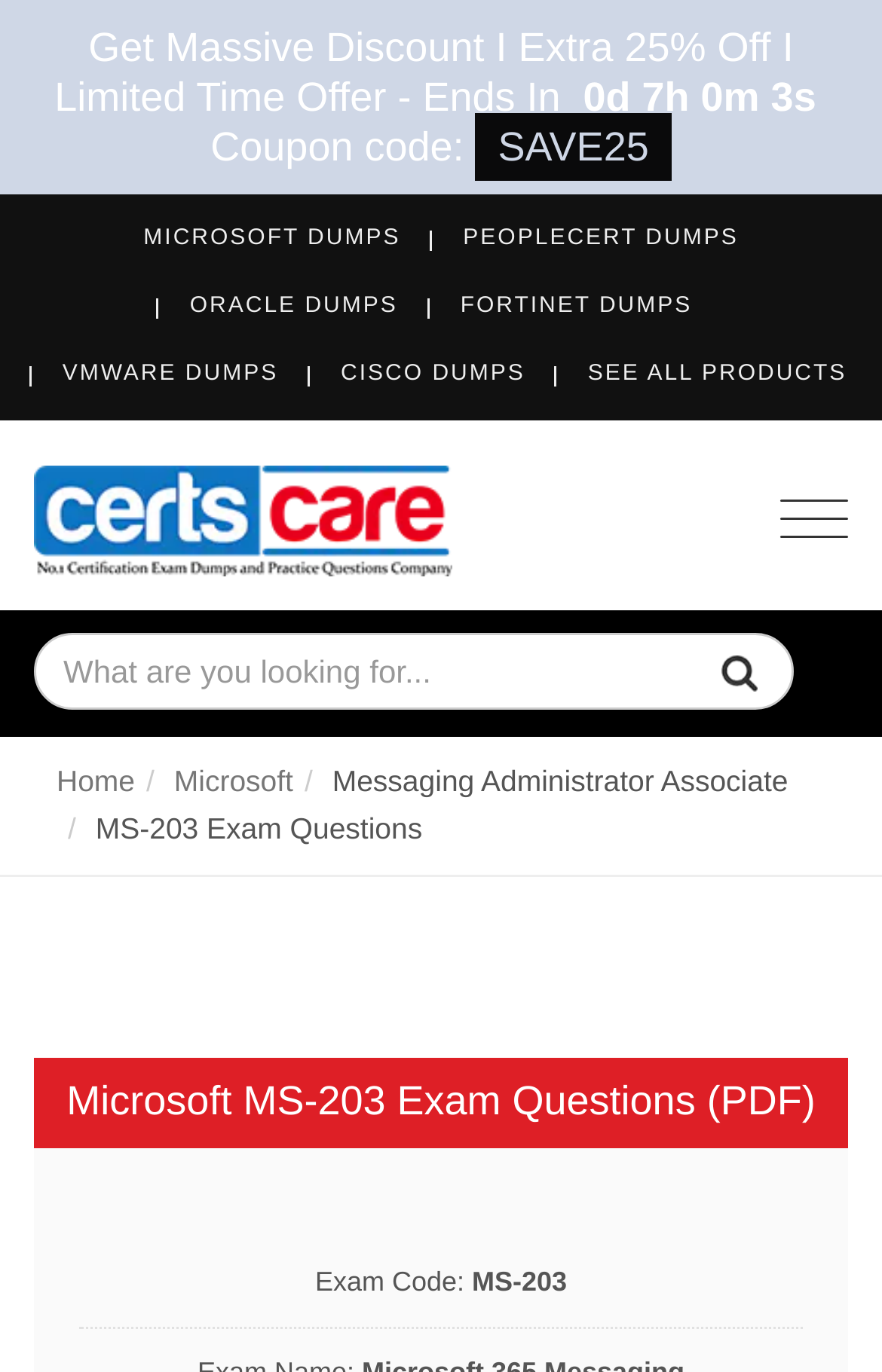Respond to the question with just a single word or phrase: 
What is the coupon code?

SAVE25